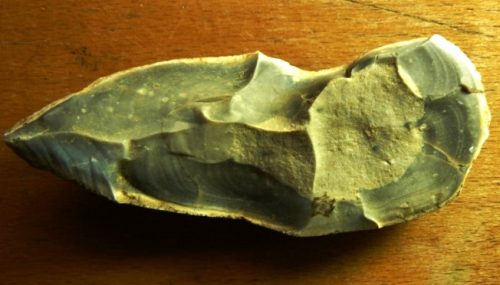Why is flint significant?
Please provide a comprehensive and detailed answer to the question.

Flint is significant because it plays a crucial role in both geological studies, where it provides insights into natural complexities and formations, and early human tool-making practices, where it was used as a material for creating tools and artifacts.